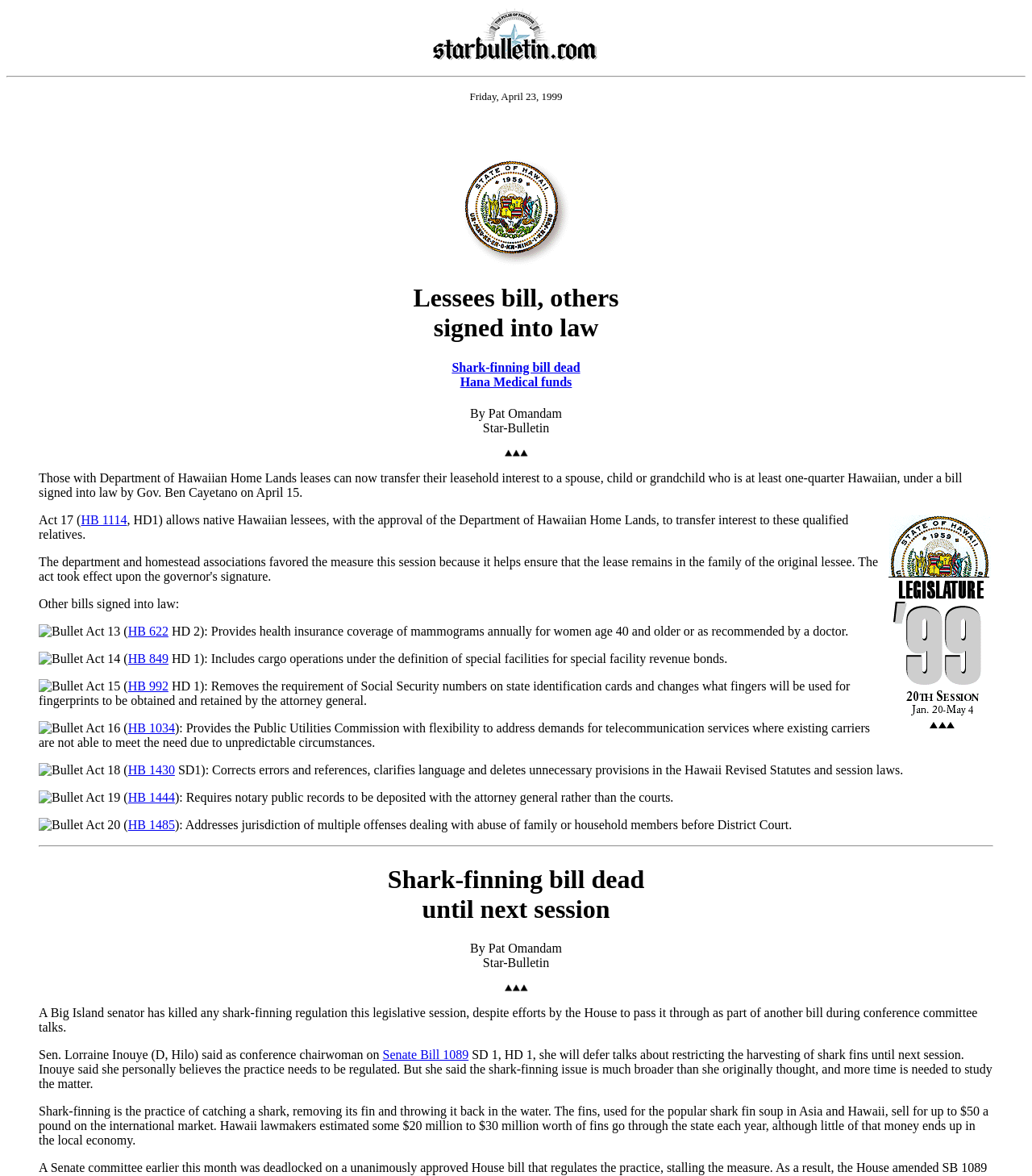Locate the UI element that matches the description Hana Medical funds in the webpage screenshot. Return the bounding box coordinates in the format (top-left x, top-left y, bottom-right x, bottom-right y), with values ranging from 0 to 1.

[0.446, 0.319, 0.554, 0.331]